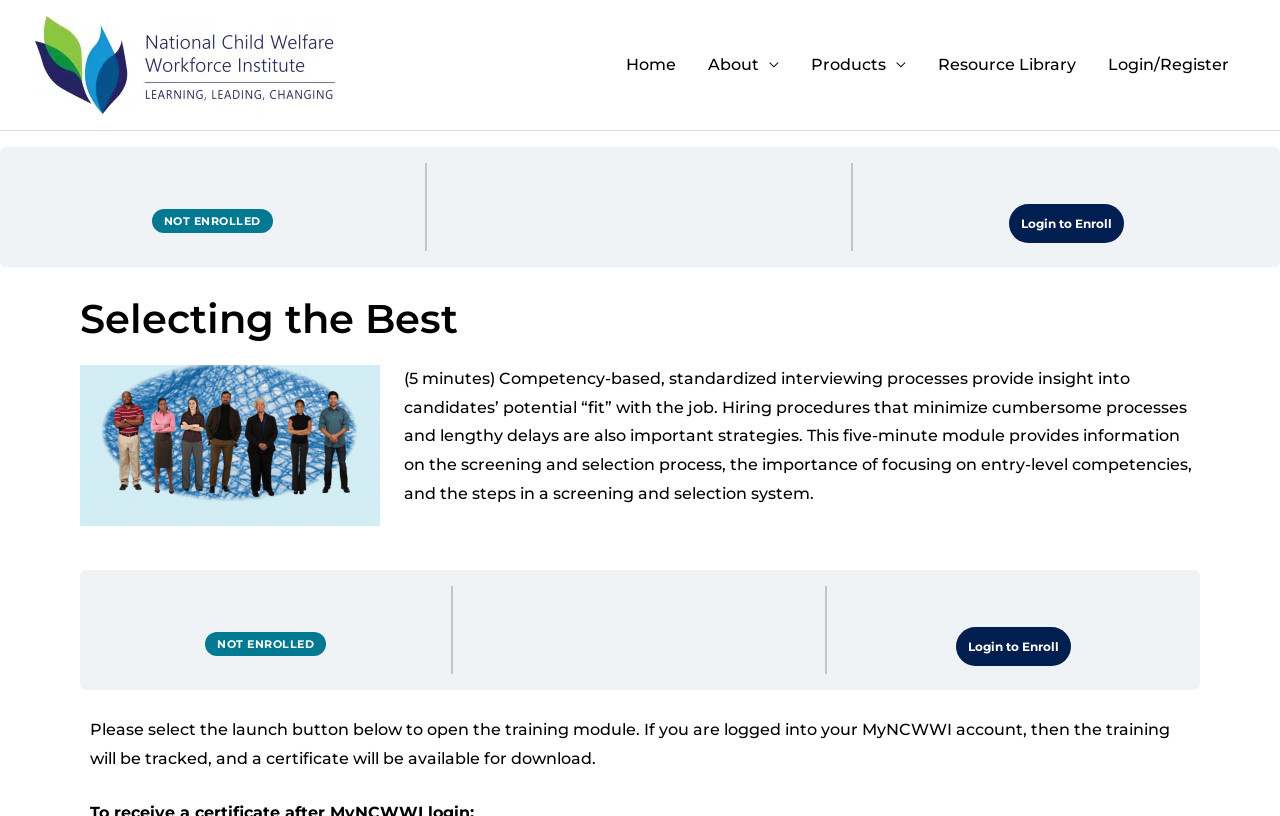What is the name of the institute? Analyze the screenshot and reply with just one word or a short phrase.

National Child Welfare Workforce Institute